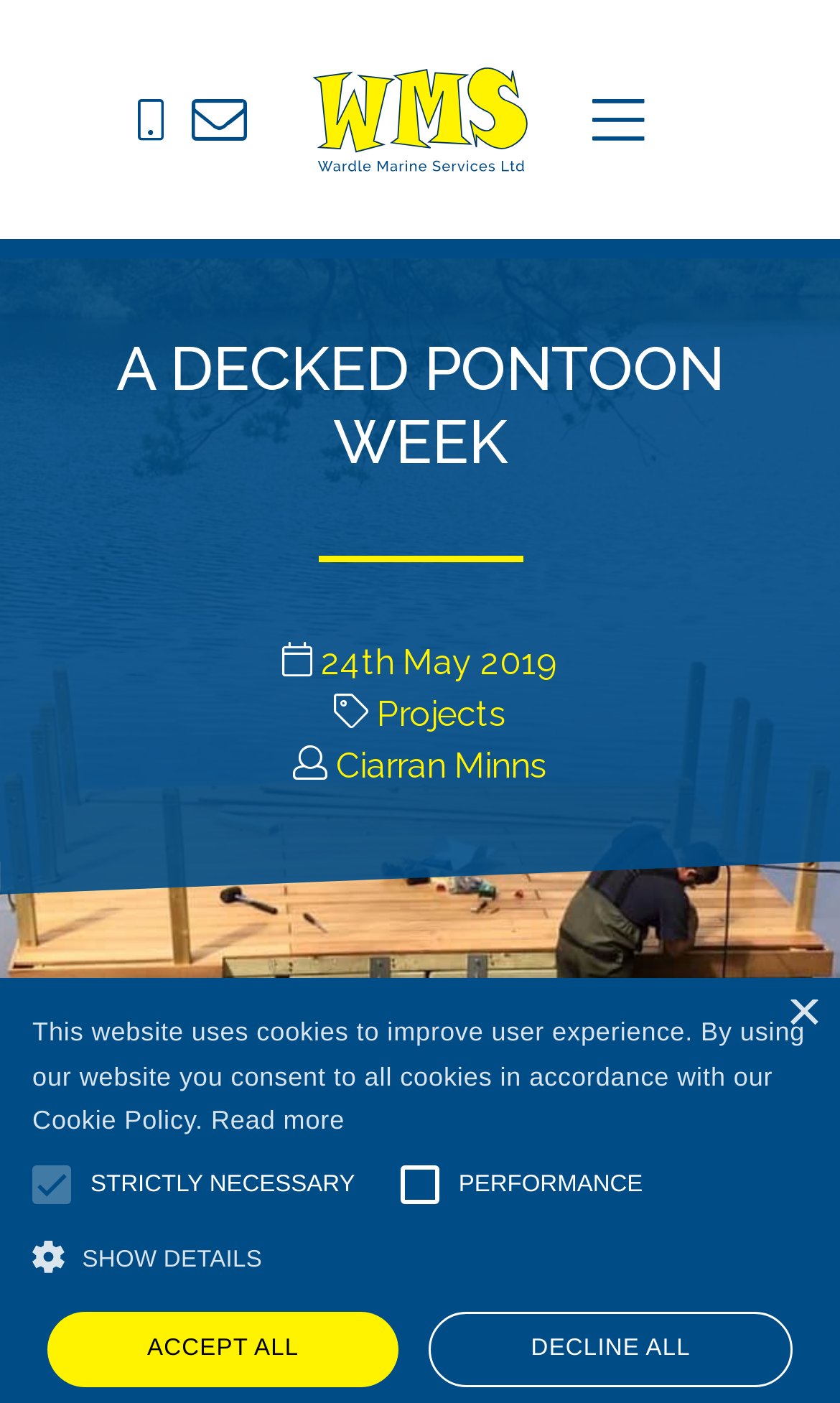Find and extract the text of the primary heading on the webpage.

A DECKED PONTOON WEEK